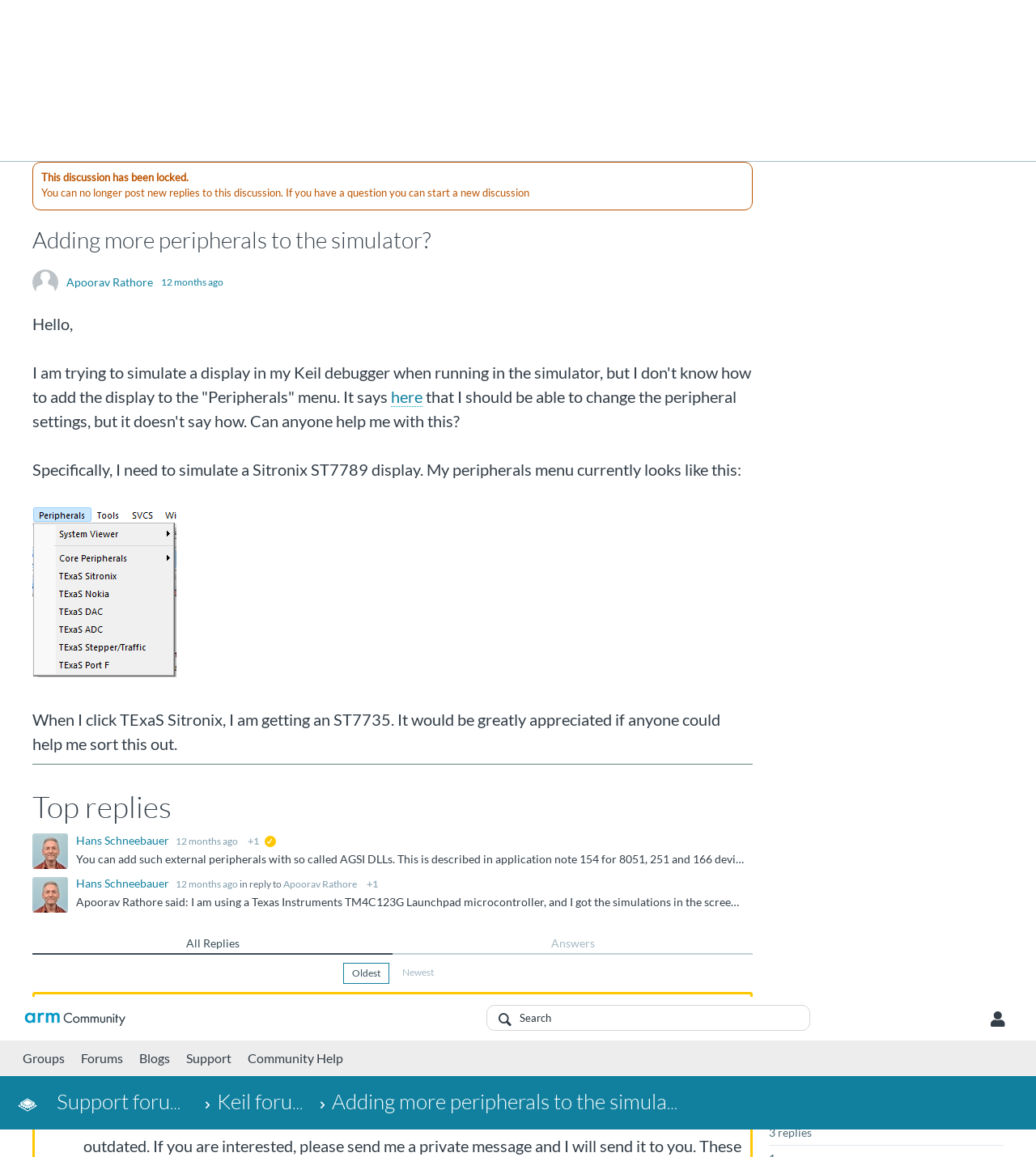Locate the bounding box coordinates of the element to click to perform the following action: 'Give a feedback'. The coordinates should be given as four float values between 0 and 1, in the form of [left, top, right, bottom].

[0.973, 0.476, 1.0, 0.564]